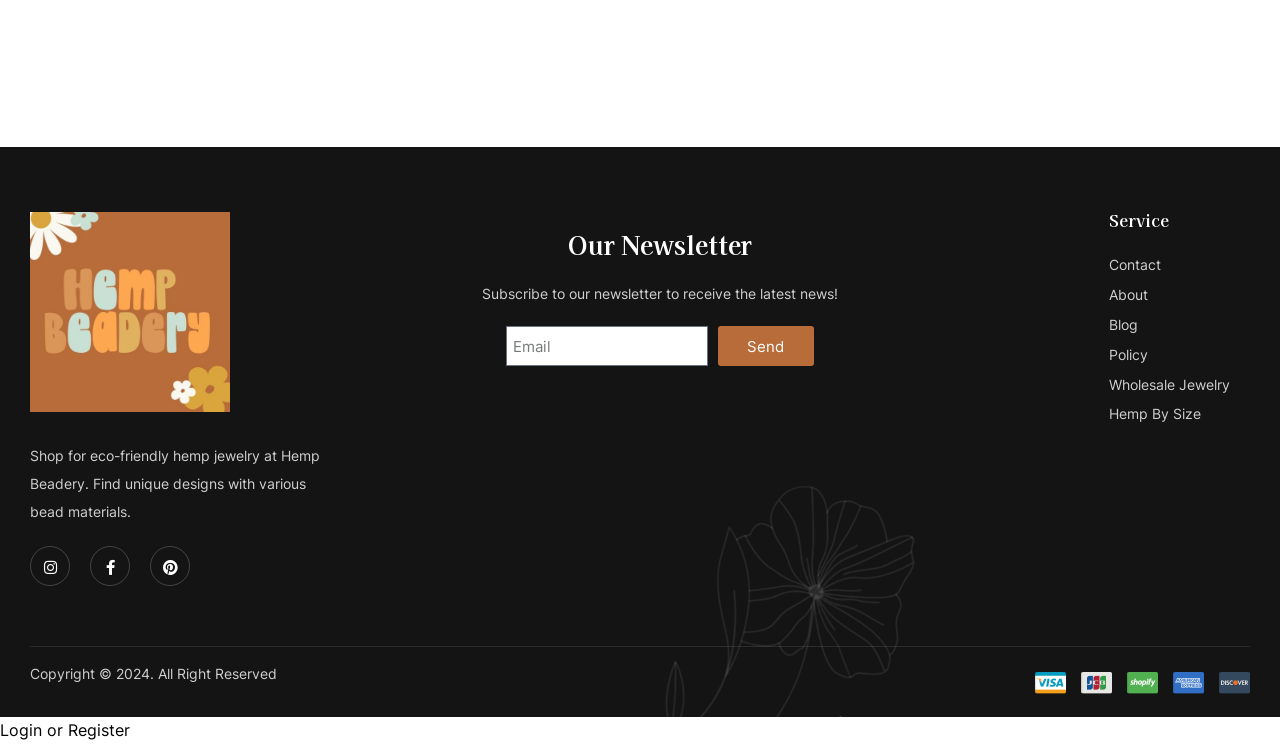Please specify the bounding box coordinates of the region to click in order to perform the following instruction: "Contact the service team".

[0.866, 0.341, 0.97, 0.373]